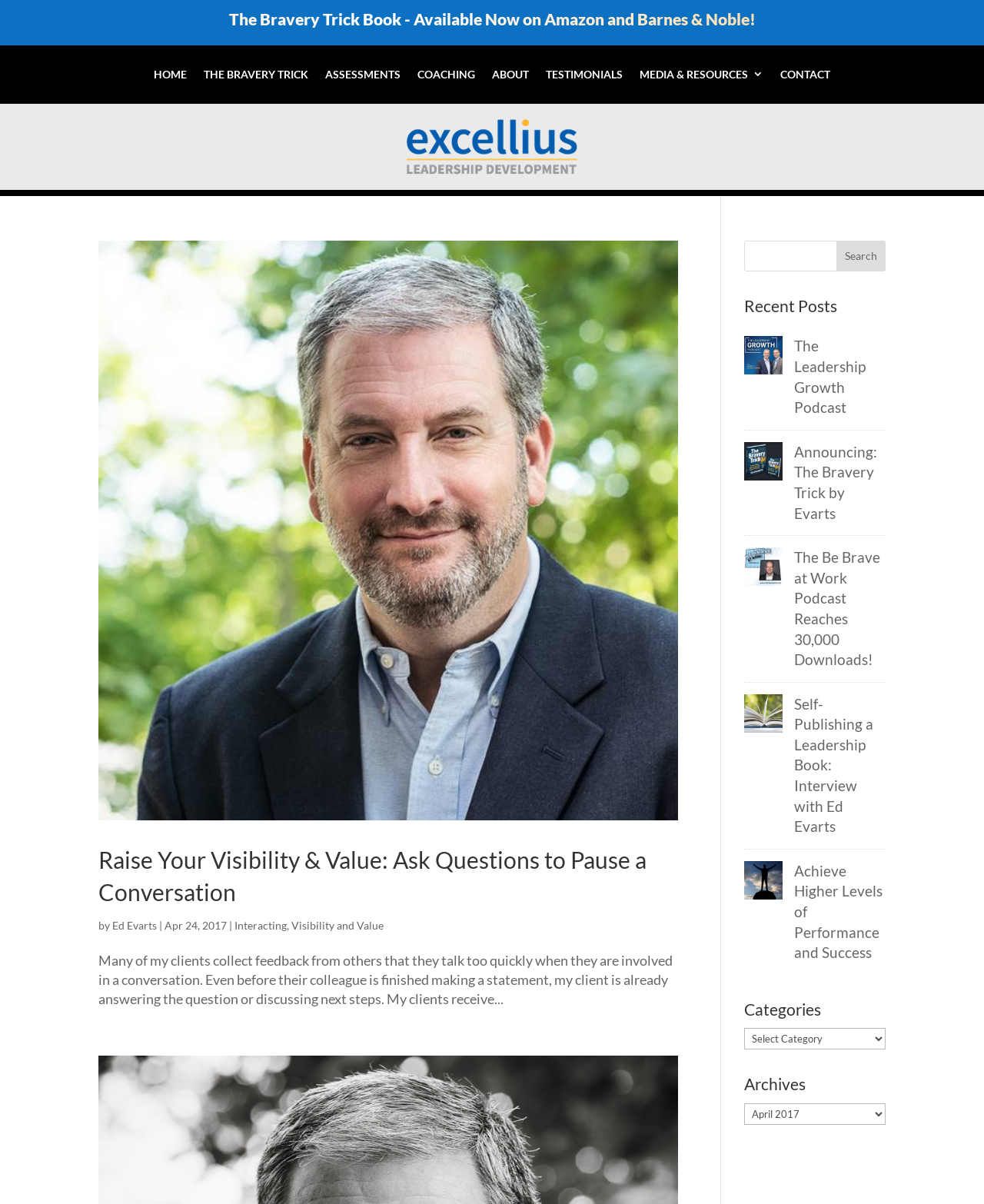Can you find the bounding box coordinates for the element that needs to be clicked to execute this instruction: "View the recent post 'The Leadership Growth Podcast with Daniel & Peter Stewart'"? The coordinates should be given as four float numbers between 0 and 1, i.e., [left, top, right, bottom].

[0.756, 0.3, 0.795, 0.314]